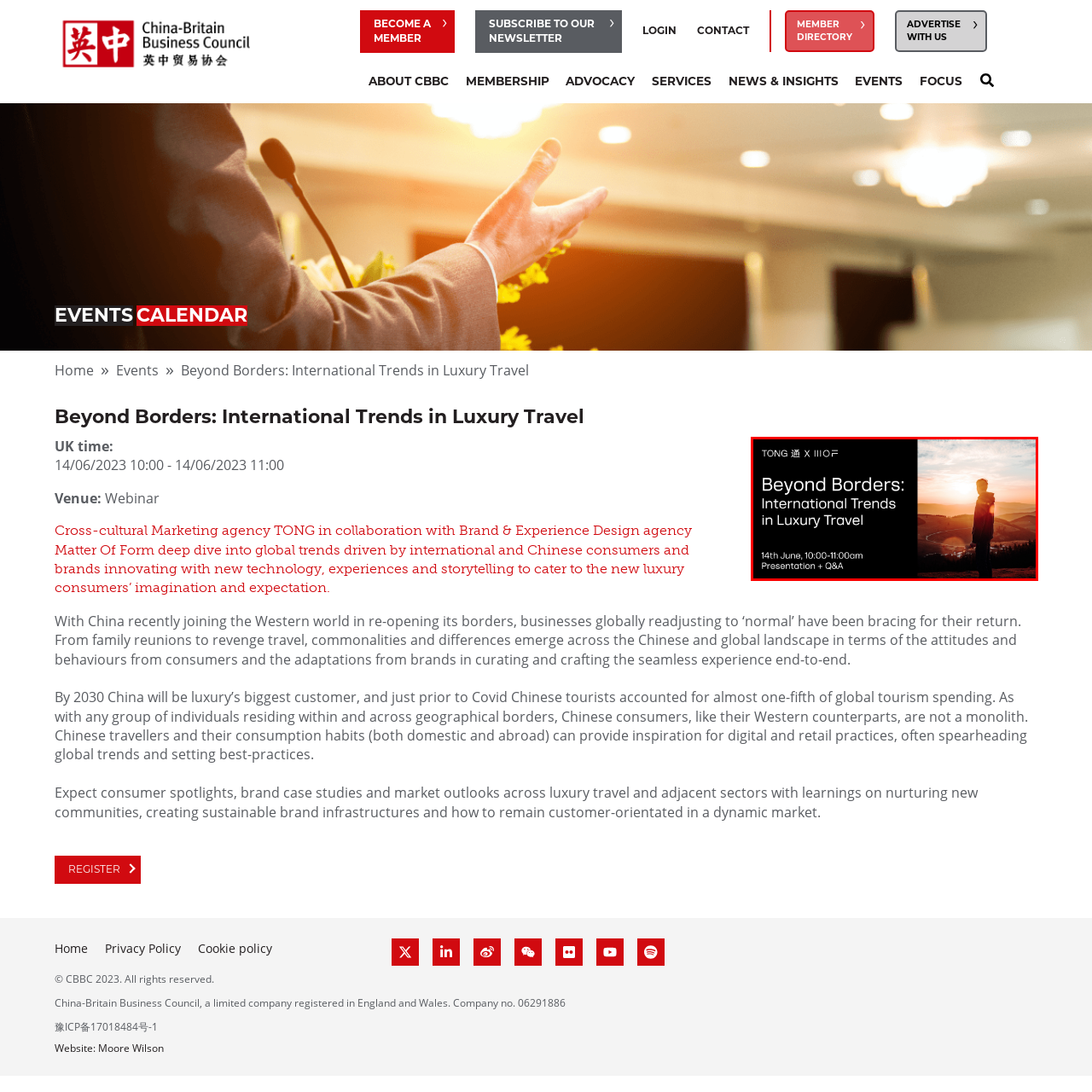What does the silhouetted figure in the background symbolize?
Carefully examine the image within the red bounding box and provide a comprehensive answer based on what you observe.

The caption states that the silhouetted figure gazes toward a stunning sunset over rolling hills, symbolizing the exploration of new horizons in luxury travel, particularly in the context of evolving consumer behaviors and technological innovations.